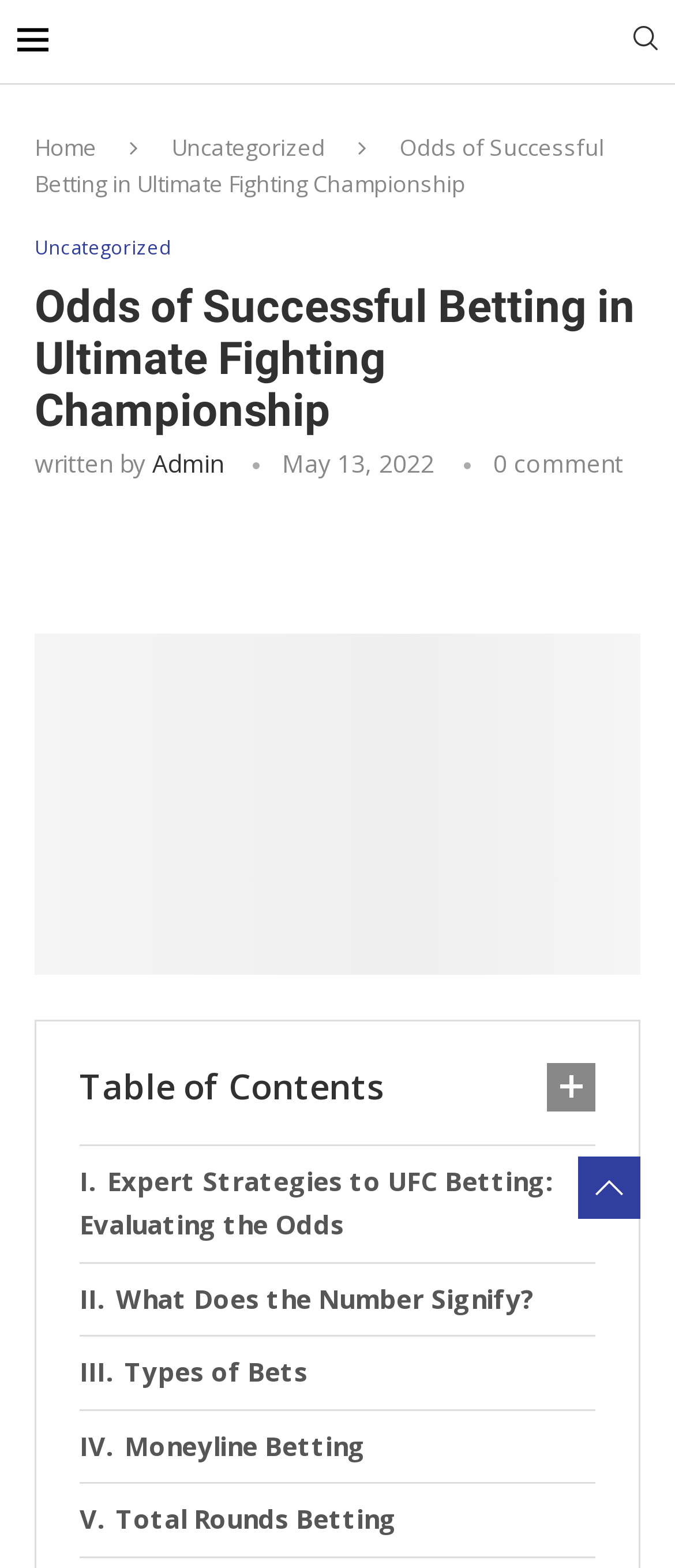What is the first type of bet mentioned in the article?
Can you give a detailed and elaborate answer to the question?

The article has a table of contents, and the first type of bet mentioned is 'Moneyline Betting', which is the fourth point in the table of contents.